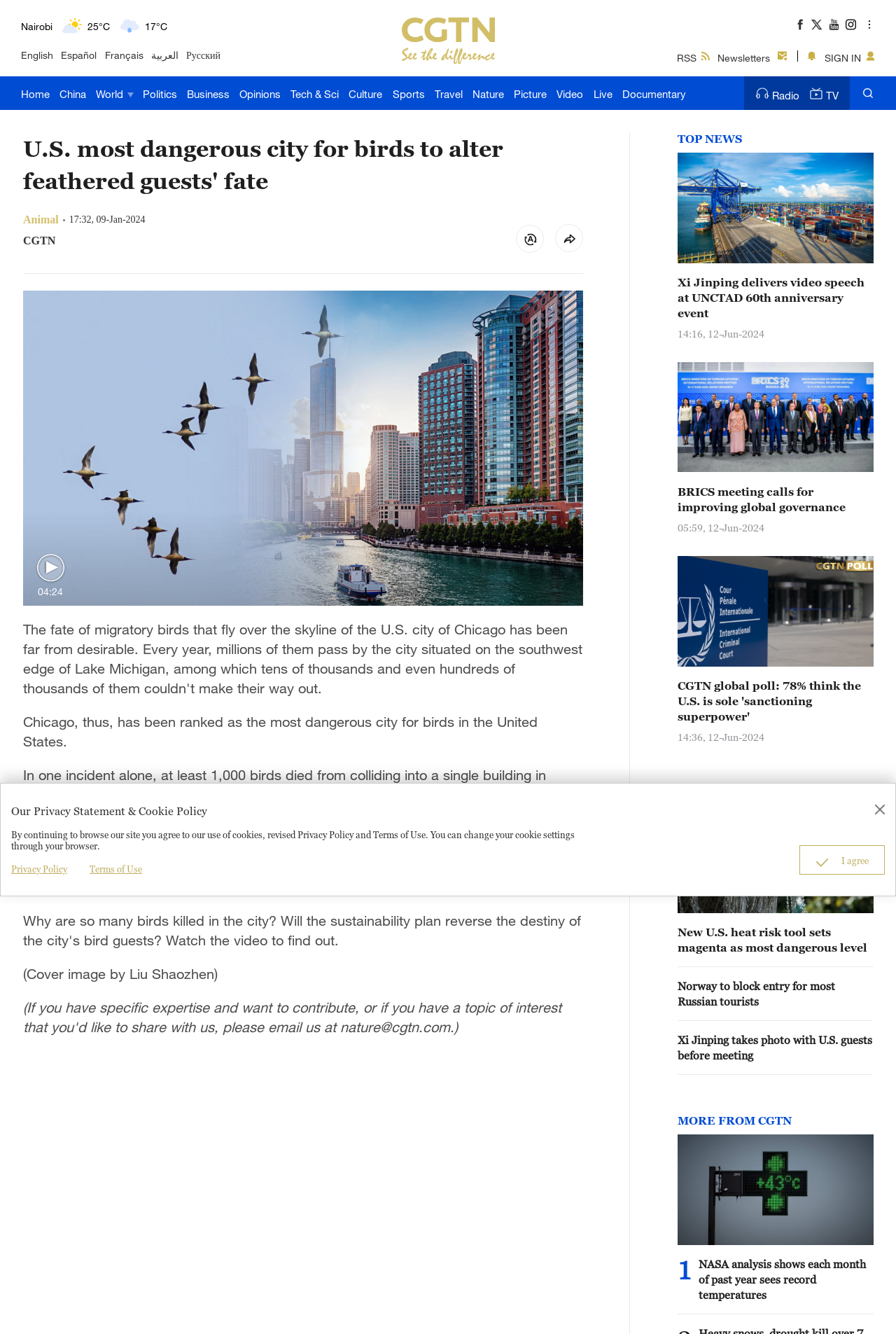What is the temperature in Delhi?
Answer the question with a single word or phrase derived from the image.

46°C